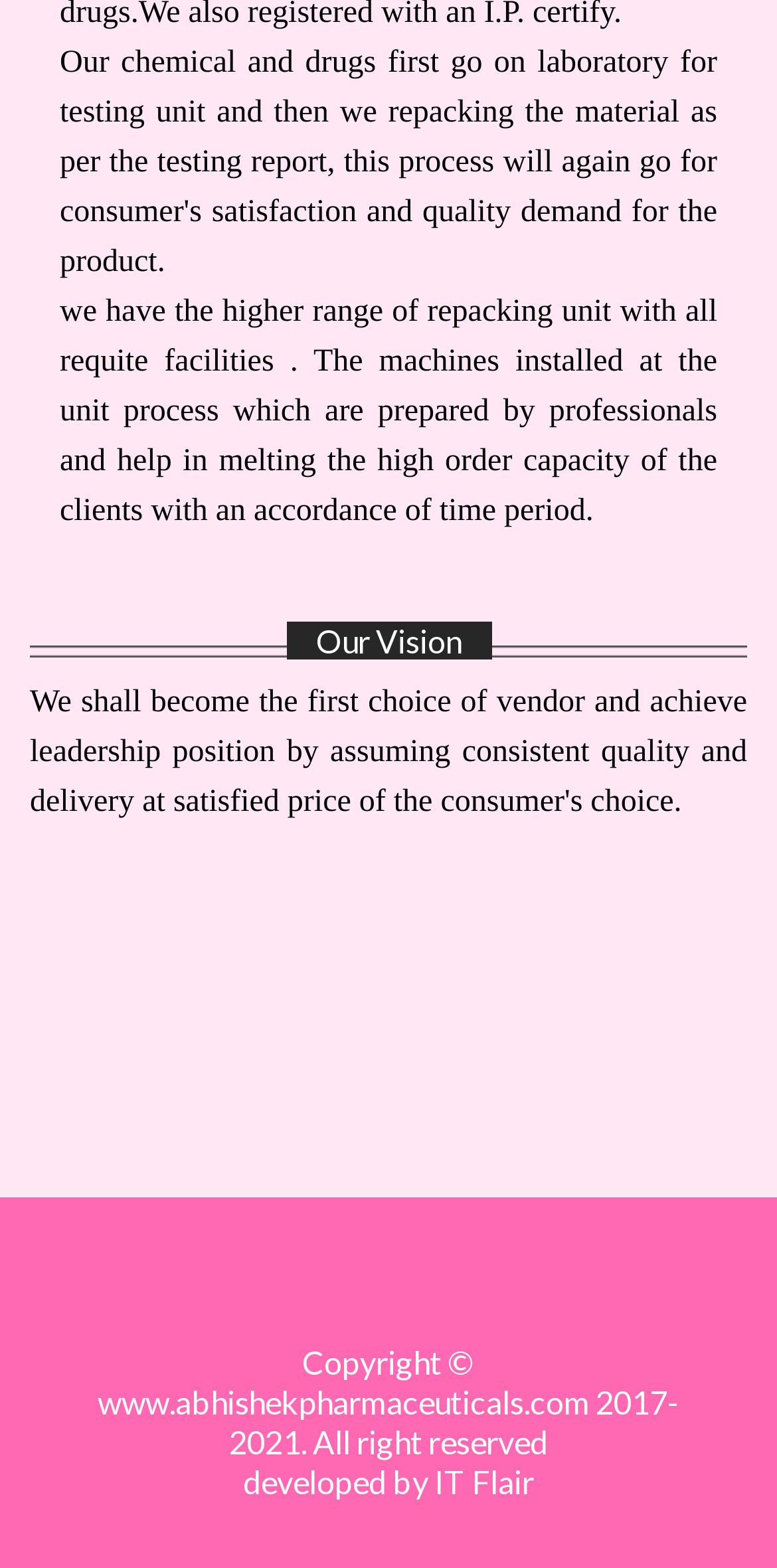From the screenshot, find the bounding box of the UI element matching this description: "IT Flair". Supply the bounding box coordinates in the form [left, top, right, bottom], each a float between 0 and 1.

[0.559, 0.932, 0.687, 0.956]